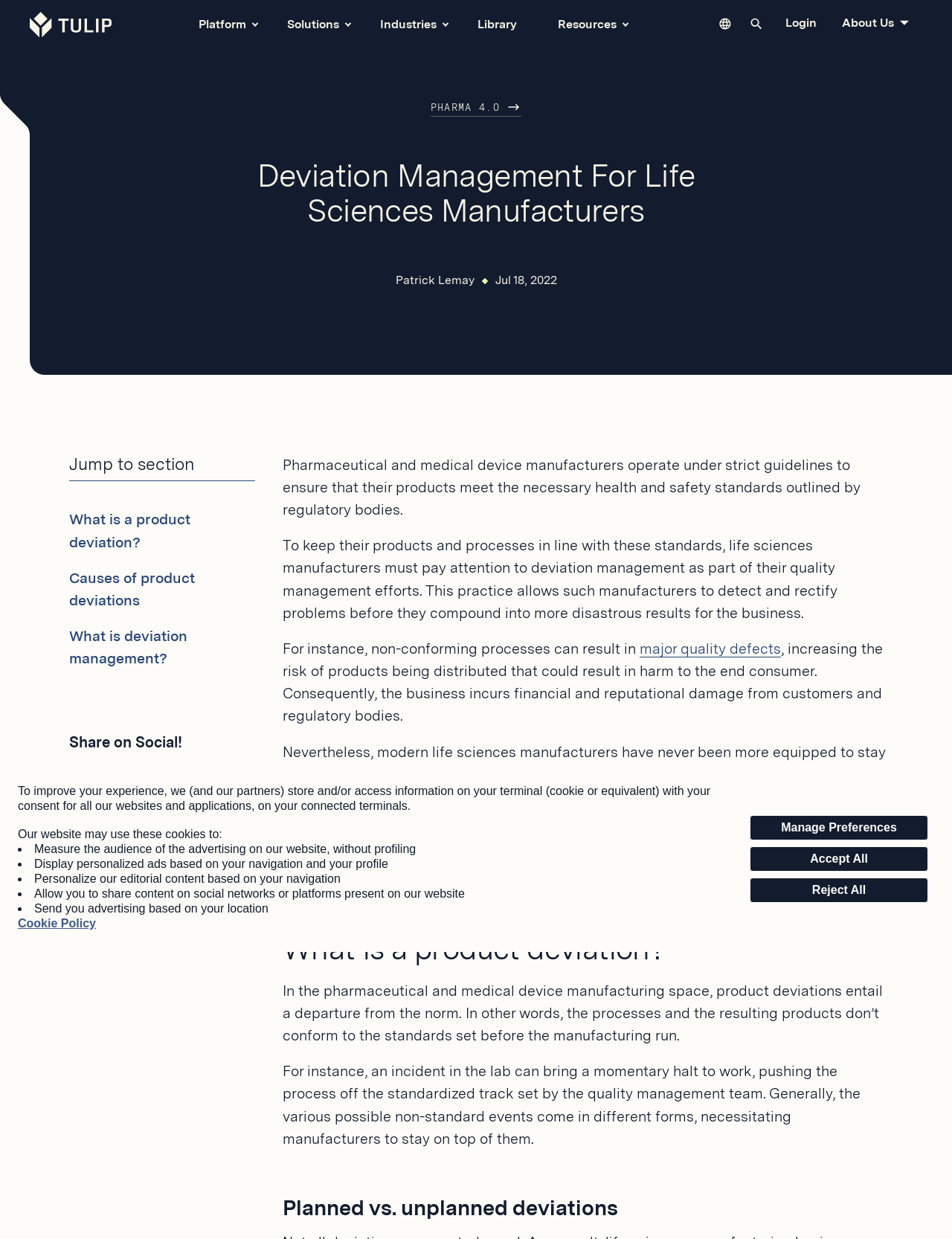What can result from non-conforming processes?
Please use the image to deliver a detailed and complete answer.

The webpage states that non-conforming processes can result in major quality defects, increasing the risk of products being distributed that could result in harm to the end consumer.